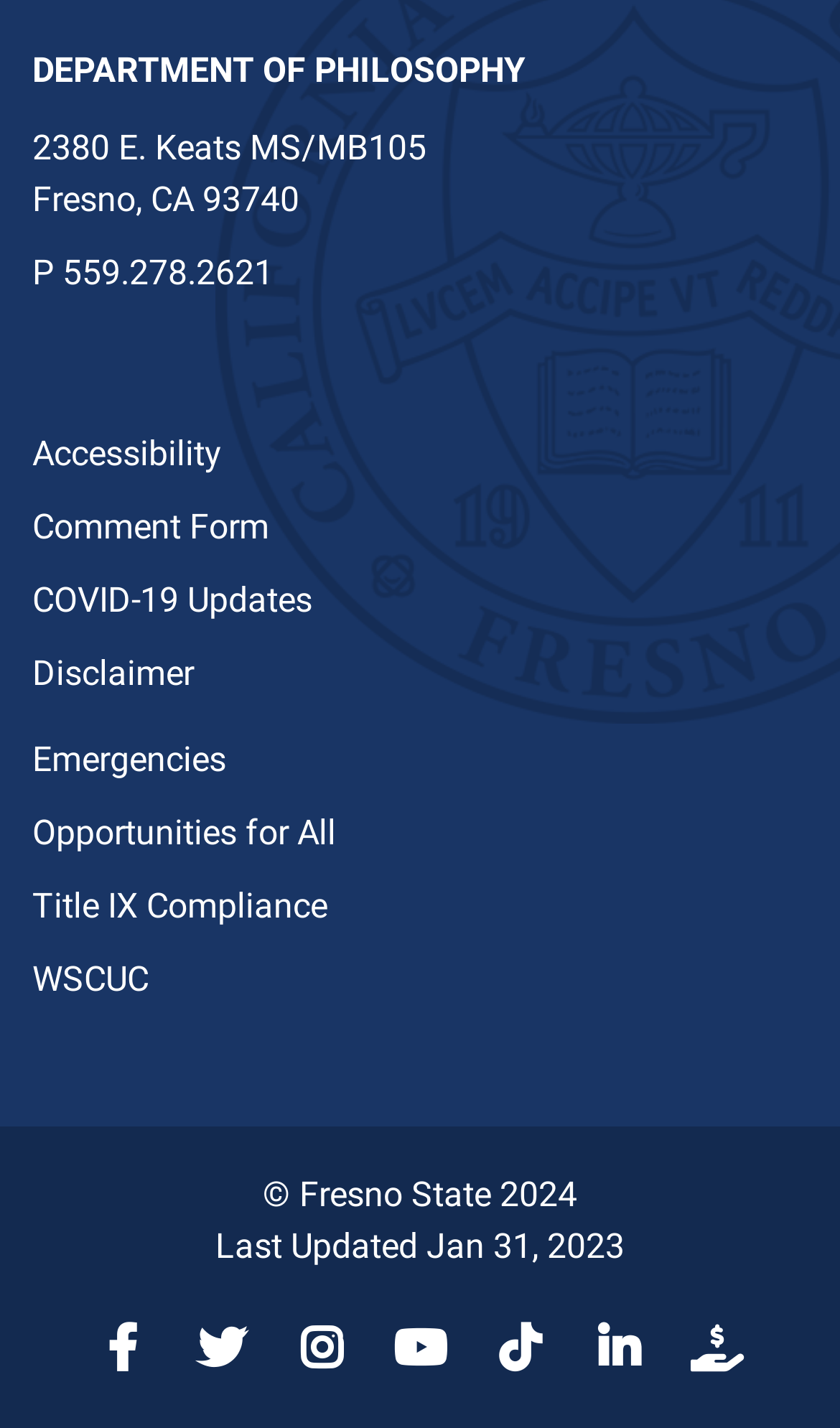Show the bounding box coordinates for the HTML element described as: "Northamptonshire".

None